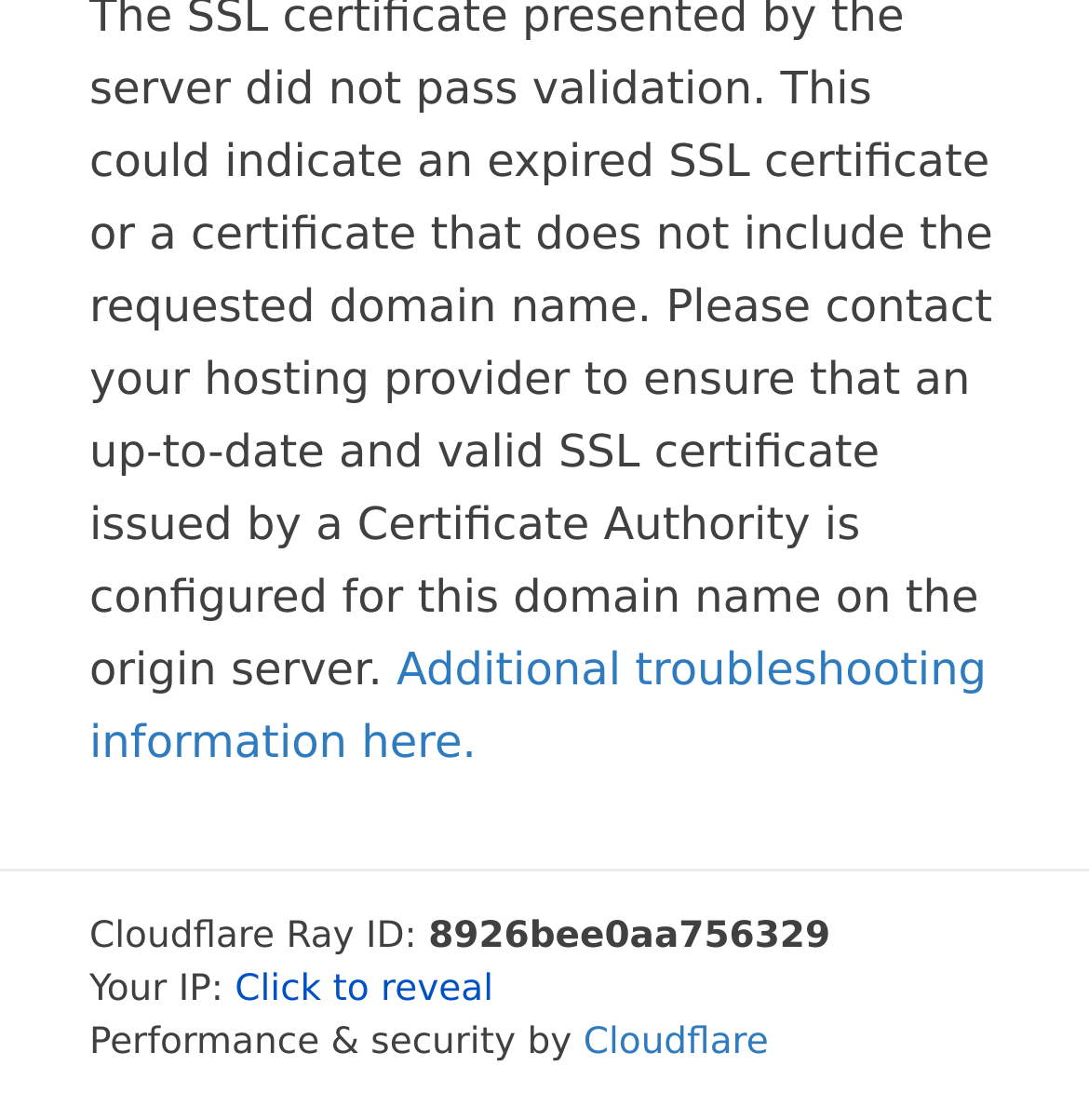Identify the bounding box coordinates for the UI element that matches this description: "Additional troubleshooting information here.".

[0.082, 0.574, 0.906, 0.687]